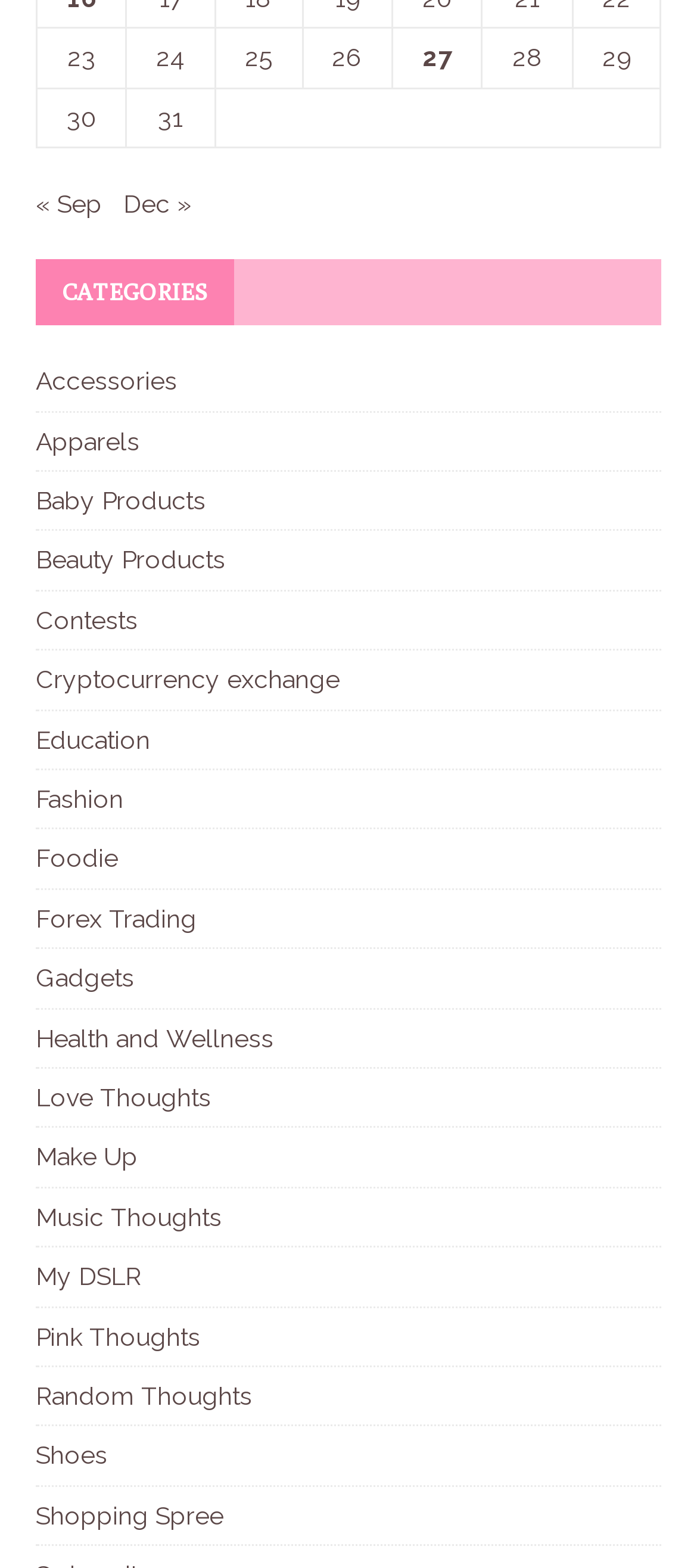Pinpoint the bounding box coordinates of the element that must be clicked to accomplish the following instruction: "Explore Beauty Products". The coordinates should be in the format of four float numbers between 0 and 1, i.e., [left, top, right, bottom].

[0.051, 0.339, 0.949, 0.376]